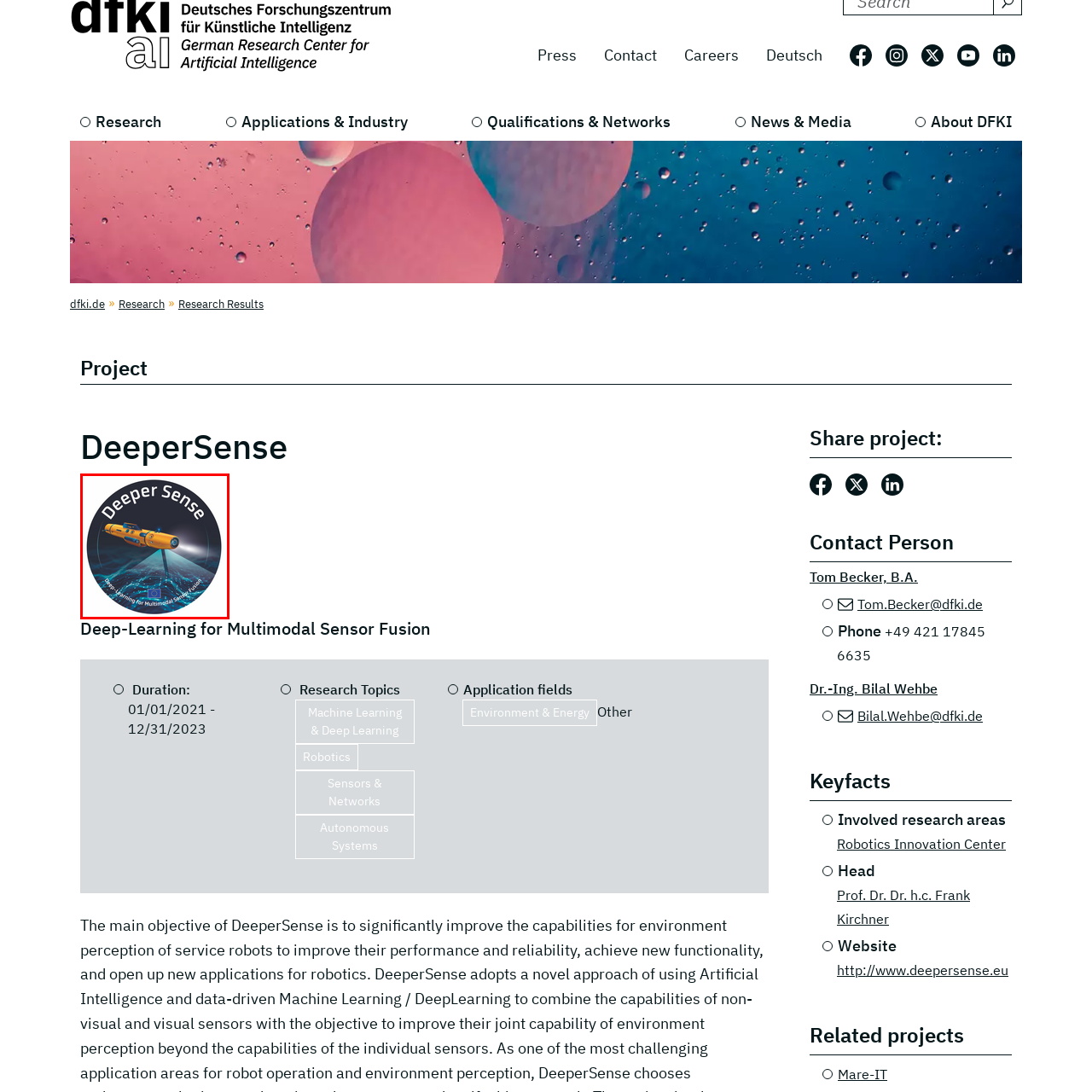Inspect the section highlighted in the red box, What is written at the top of the logo? 
Answer using a single word or phrase.

Deeper Sense